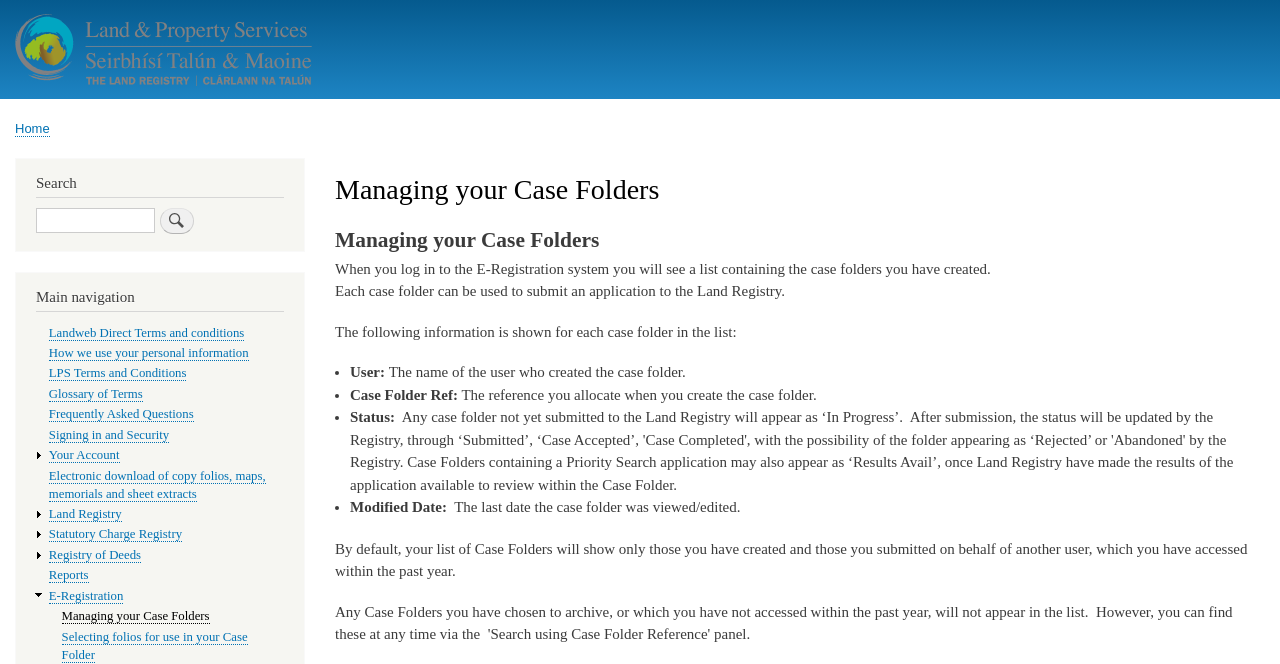Locate the UI element described by title="Home" in the provided webpage screenshot. Return the bounding box coordinates in the format (top-left x, top-left y, bottom-right x, bottom-right y), ensuring all values are between 0 and 1.

[0.012, 0.015, 0.244, 0.143]